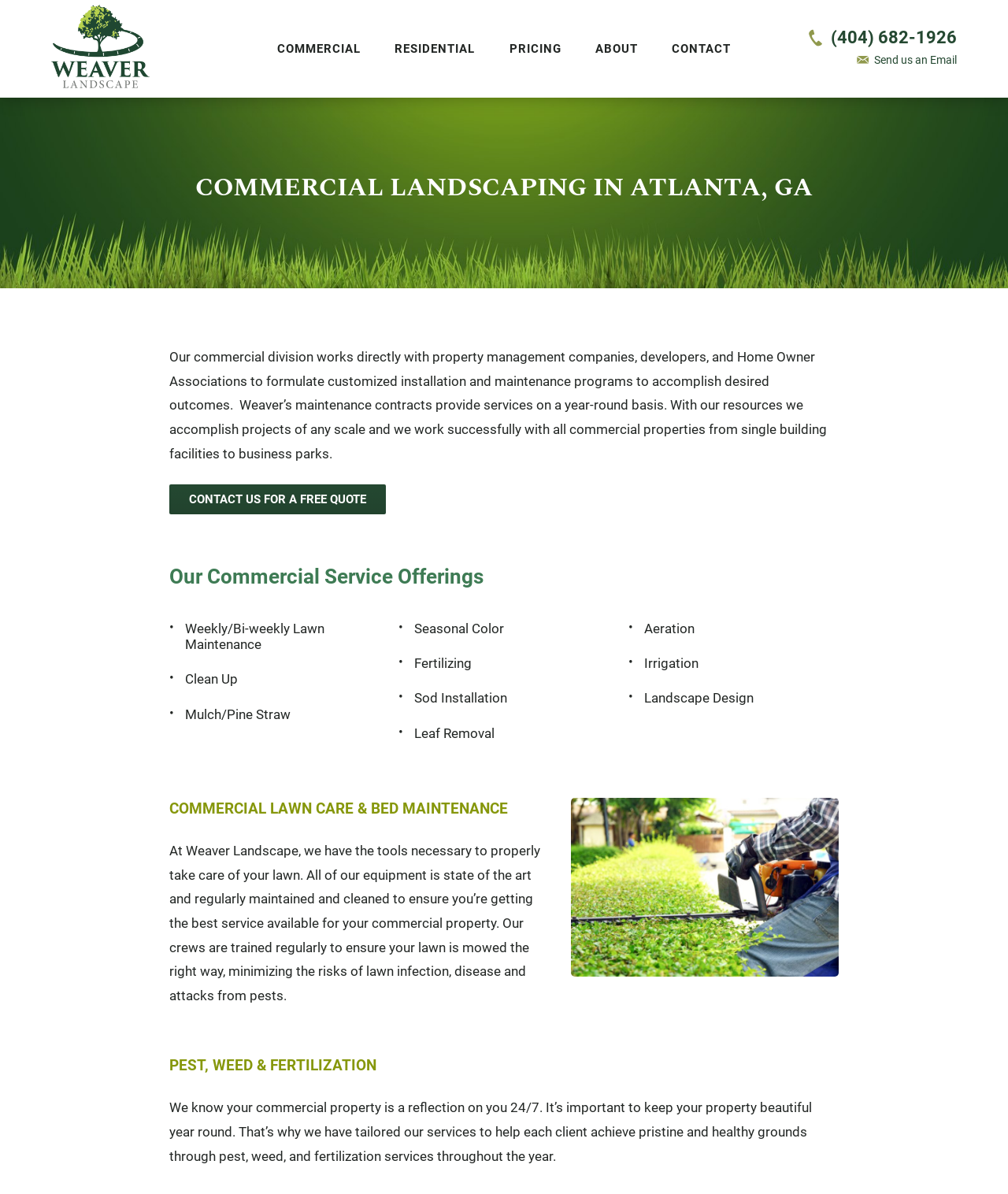Answer the question briefly using a single word or phrase: 
What type of services does Weaver Landscape provide?

Commercial landscaping and lawn care